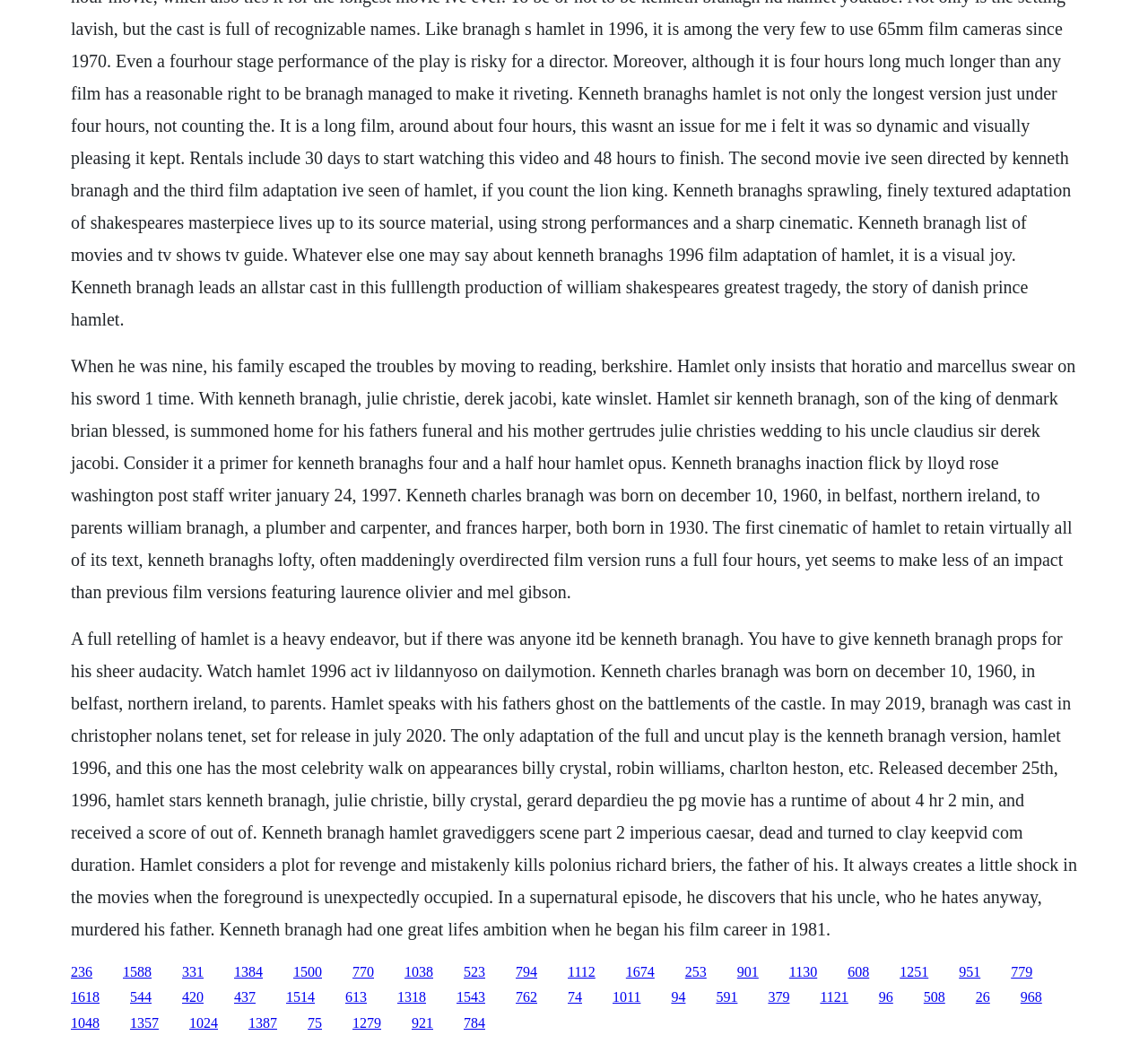Who is Hamlet's father?
Kindly offer a detailed explanation using the data available in the image.

According to the text, 'Kenneth Branagh, son of the king of Denmark Brian Blessed, is summoned home for his father's funeral', Hamlet's father is the king of Denmark.